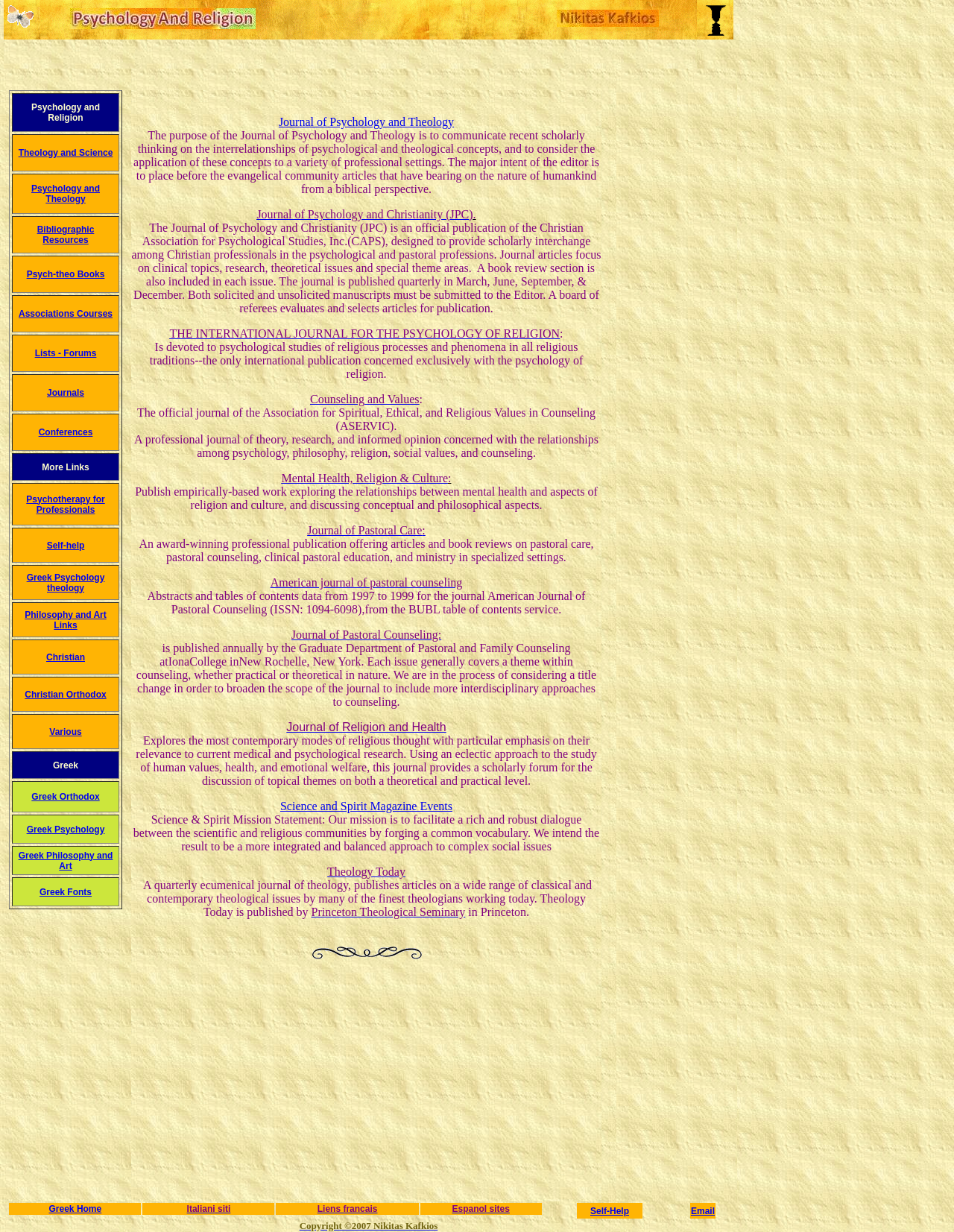Please provide a comprehensive answer to the question based on the screenshot: What is the purpose of the Journal of Psychology and Theology?

The purpose of the Journal of Psychology and Theology is to communicate recent scholarly thinking on the interrelationships of psychological and theological concepts, and to consider the application of these concepts to a variety of professional settings.